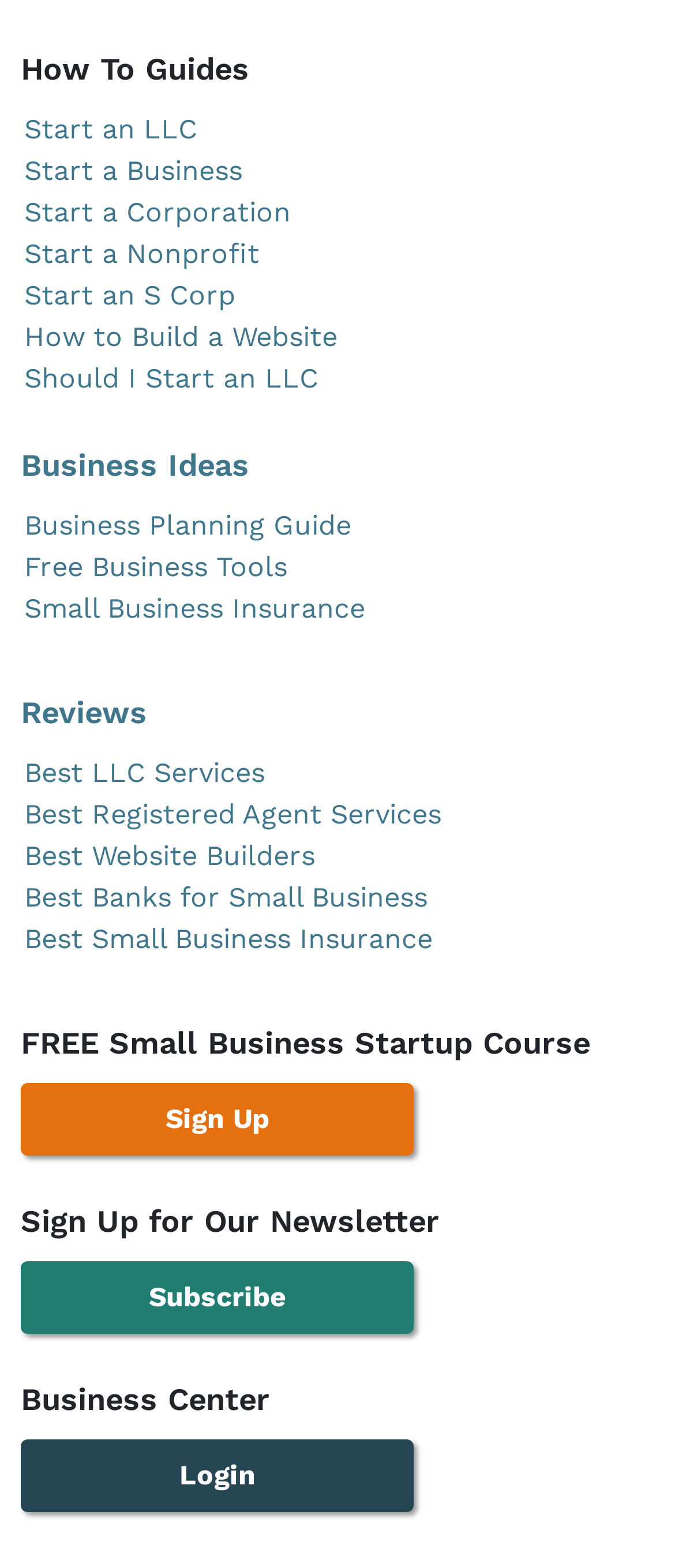How many types of business entities can be started on this website?
Give a single word or phrase as your answer by examining the image.

5